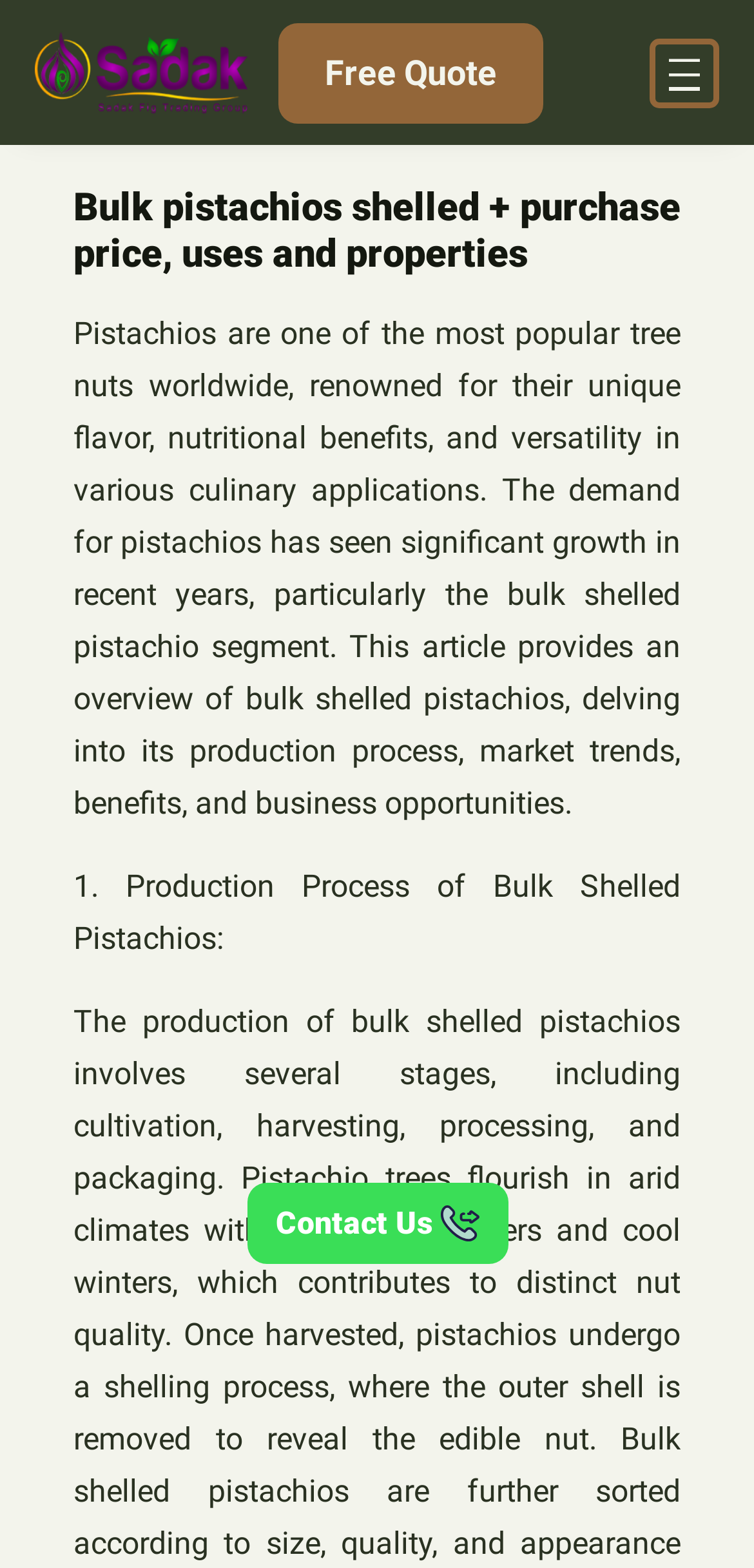What is the significance of the 'Free Quote' link?
Based on the image, provide your answer in one word or phrase.

To get a quote